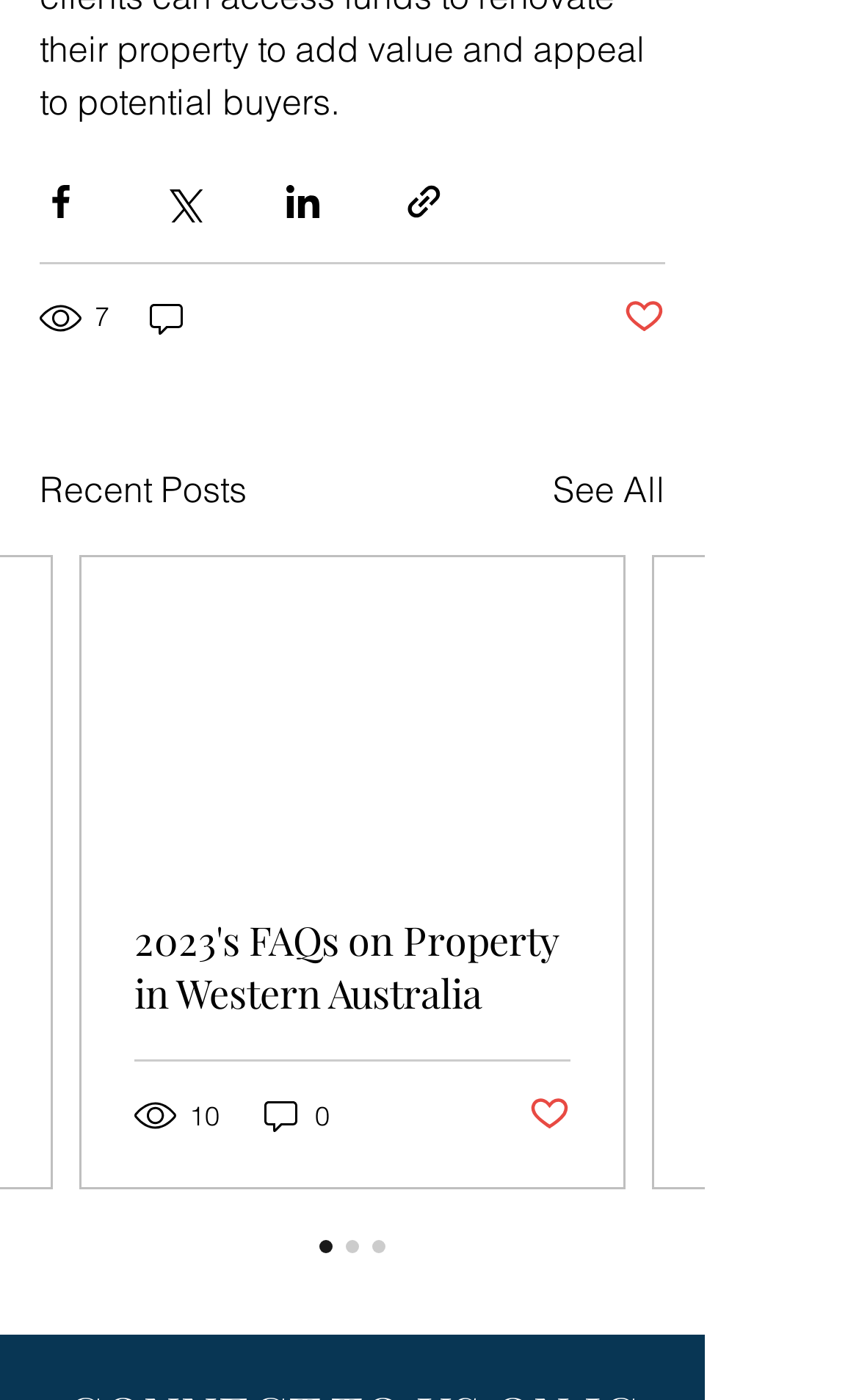Locate and provide the bounding box coordinates for the HTML element that matches this description: "7".

[0.823, 0.781, 0.91, 0.811]